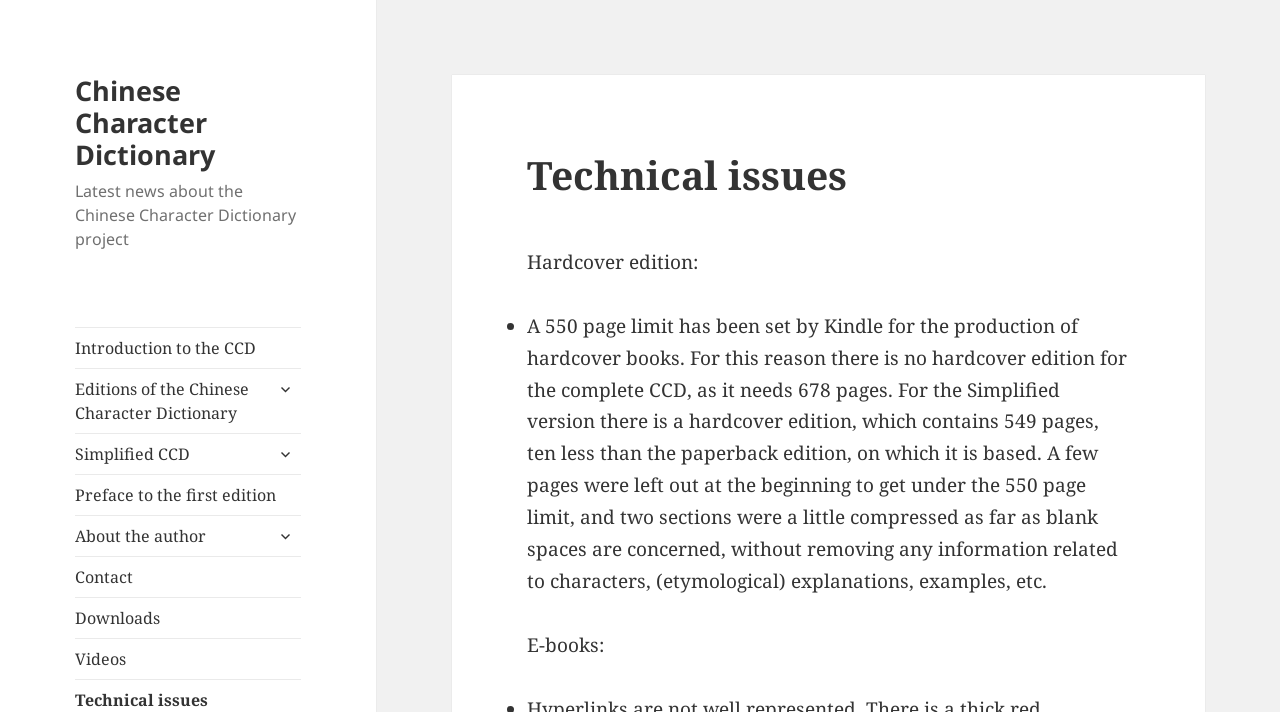Please pinpoint the bounding box coordinates for the region I should click to adhere to this instruction: "Click on the link to Introduction to the CCD".

[0.059, 0.46, 0.235, 0.516]